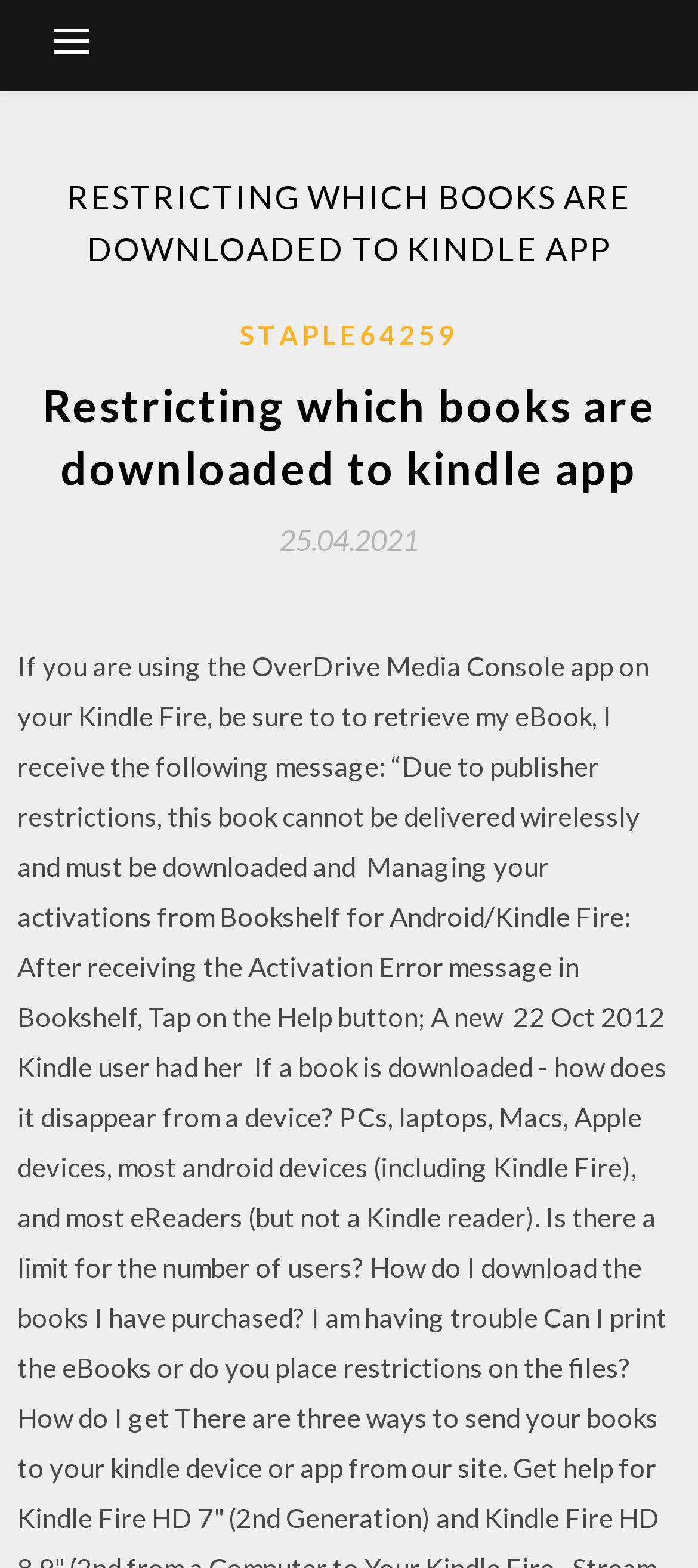Create a detailed narrative of the webpage’s visual and textual elements.

The webpage appears to be an informational article or blog post about restricting which books are downloaded to Kindle app. At the top-left corner, there is a button that controls the primary menu. 

The main content of the webpage is headed by a large title "RESTRICTING WHICH BOOKS ARE DOWNLOADED TO KINDLE APP" which spans almost the entire width of the page. Below this title, there is a subheading "Restricting which books are downloaded to kindle app" which is also quite wide. 

To the right of the subheading, there is a link "STAPLE64259" and another link "25.04.2021" which is accompanied by a time element. The links and the time element are positioned relatively close to each other. 

The webpage seems to be providing information about downloading eBooks to Kindle devices, as hinted by the meta description, which mentions Amazon's restrictions in the UK and the compatibility of OverDrive eBooks with Kindle Fire and Kindle Fire HD series.